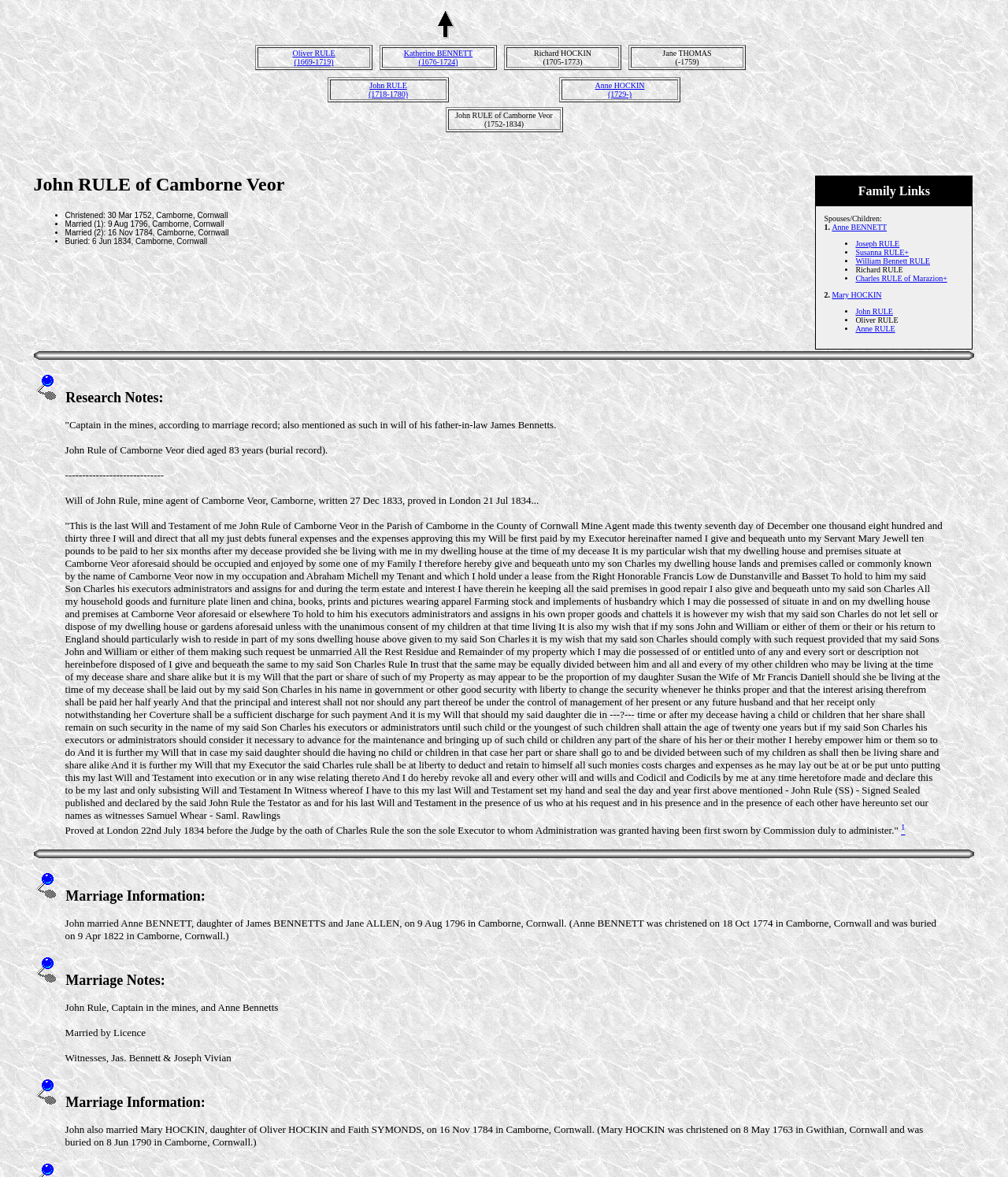Describe all the significant parts and information present on the webpage.

This webpage appears to be a family tree or genealogy page, with a focus on the Rule family. The page is divided into several sections, each containing information about a specific individual or family group.

At the top of the page, there is a table with several columns, each containing a name, such as Oliver Rule, Katherine Bennett, and Richard Hockin. Below this table, there are several more tables, each with a similar structure, containing information about different family members.

To the right of the top table, there is a small image, which appears to be a link. Below this image, there are several more tables, each containing information about a specific family group, including names, dates, and relationships.

Further down the page, there is a large block of text, which appears to be a description of the family links and relationships. This text is divided into two sections, with the first section describing the spouses and children of one family group, and the second section describing the spouses and children of another family group.

Throughout the page, there are several links, which appear to be connected to specific individuals or family groups. These links may lead to more detailed information about each person or family.

Overall, the page appears to be a comprehensive and detailed family tree, with a focus on the Rule family and their relationships.